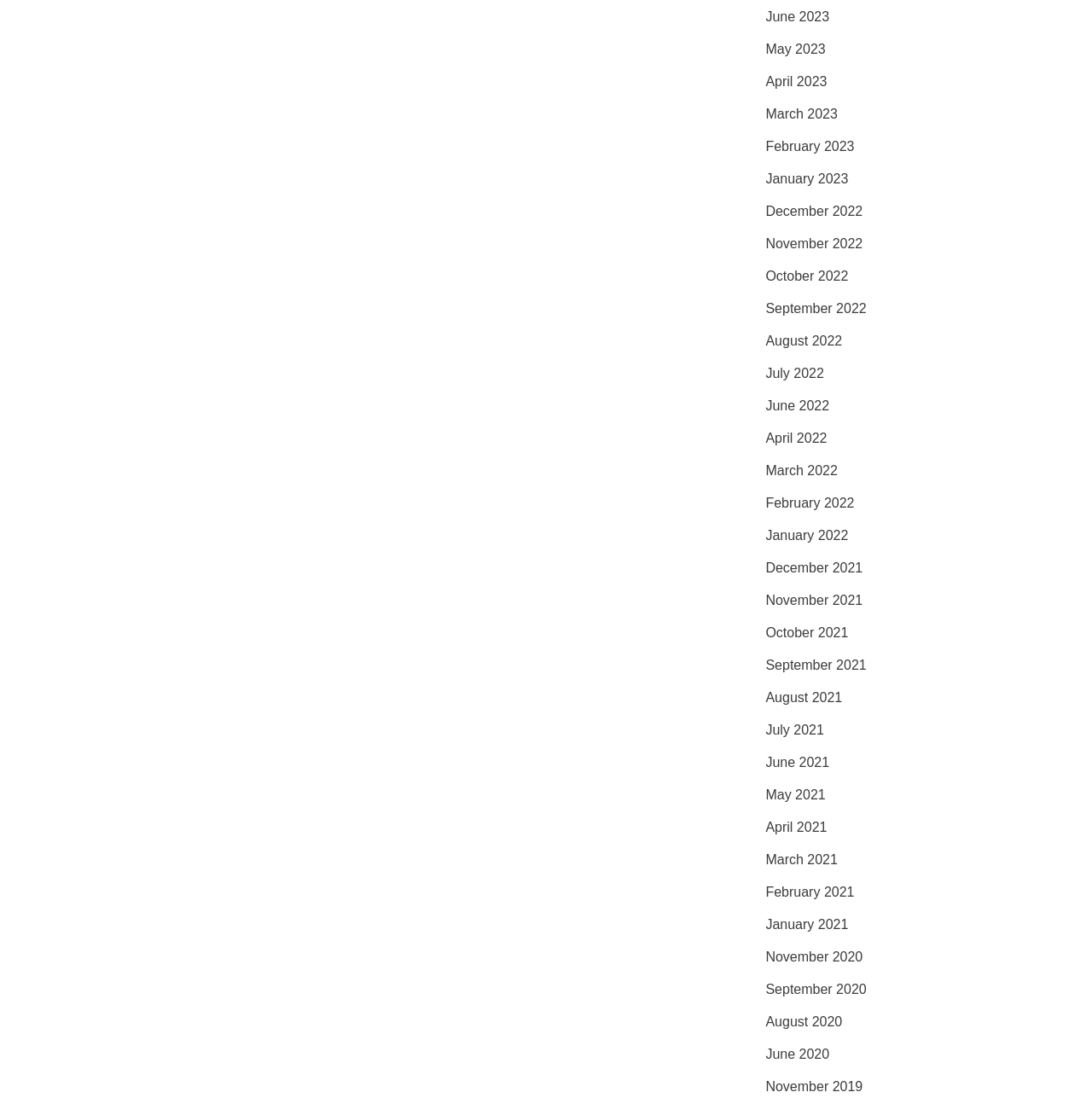What is the most recent month listed?
Give a thorough and detailed response to the question.

By examining the list of links, I can see that the most recent month listed is June 2023, which is the first link in the list.